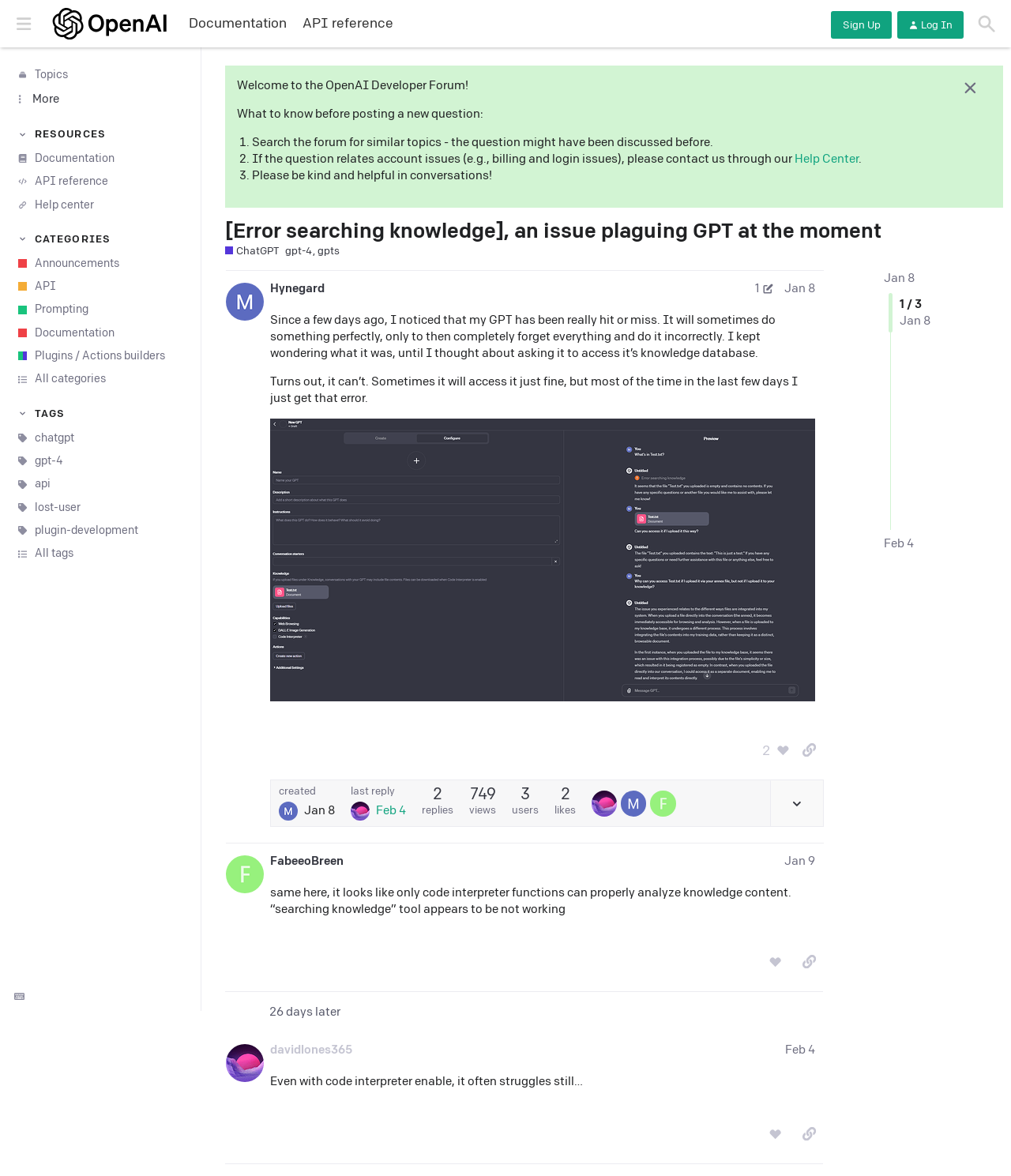Provide the bounding box coordinates of the UI element that matches the description: "Feb 4".

[0.874, 0.456, 0.904, 0.47]